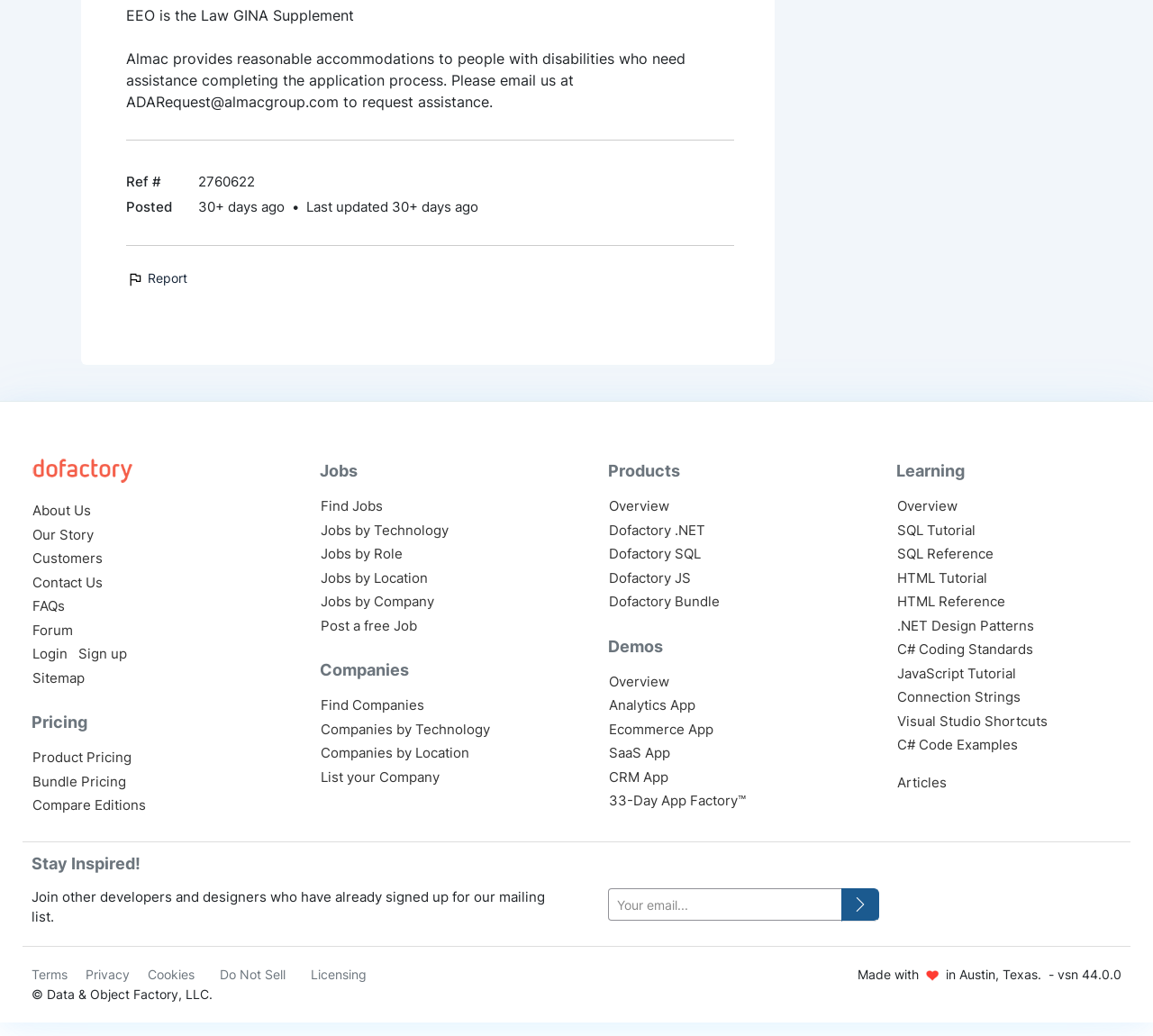Given the description Contact Us, predict the bounding box coordinates of the UI element. Ensure the coordinates are in the format (top-left x, top-left y, bottom-right x, bottom-right y) and all values are between 0 and 1.

[0.028, 0.554, 0.089, 0.57]